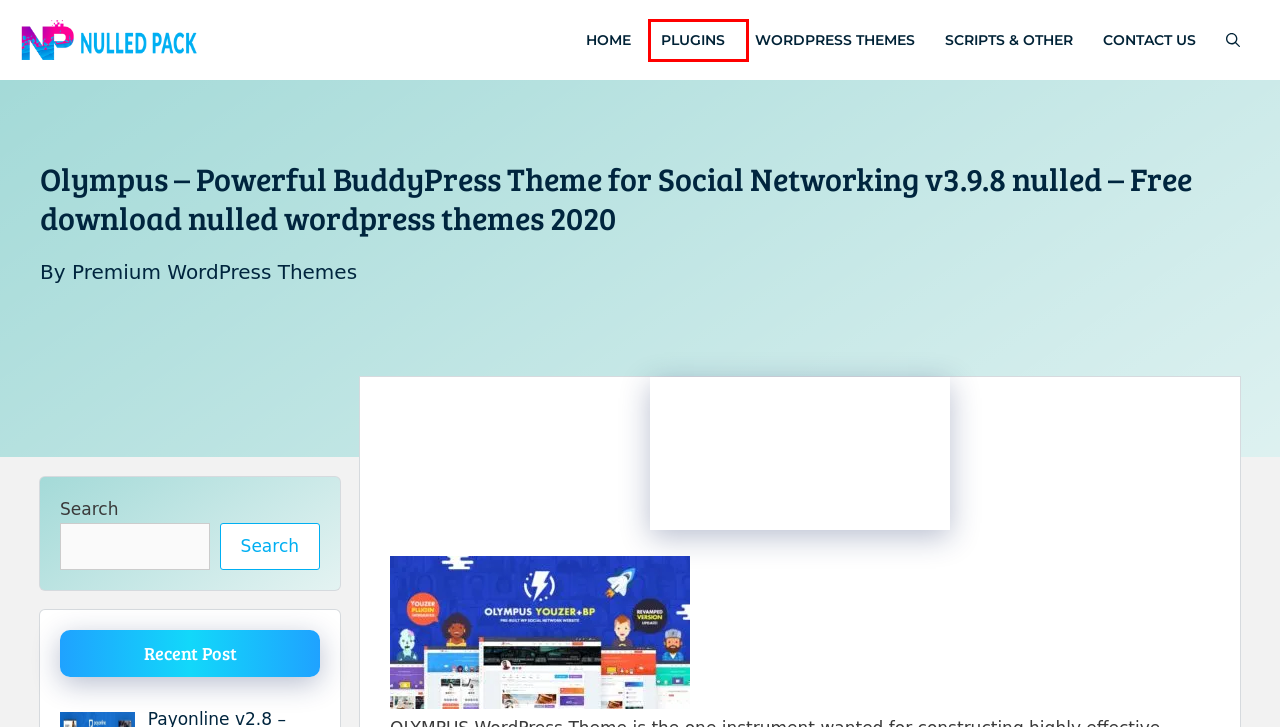Evaluate the webpage screenshot and identify the element within the red bounding box. Select the webpage description that best fits the new webpage after clicking the highlighted element. Here are the candidates:
A. Premium WordPress Themes, Author at Nulled Pack
B. Scripts & Other Archives - Nulled Pack
C. Contact Us - Nulled Pack
D. Nulled Pack - Free Download WordPress Plugins Themes & Scripts.
E. Primor v2.3 - Business Consulting WordPress Theme - Nulled Pack
F. Weston v2.2 - Conference & Event WordPress Theme - Nulled Pack
G. WordPress Themes Archives - Nulled Pack
H. Plugins Archives - Nulled Pack

H